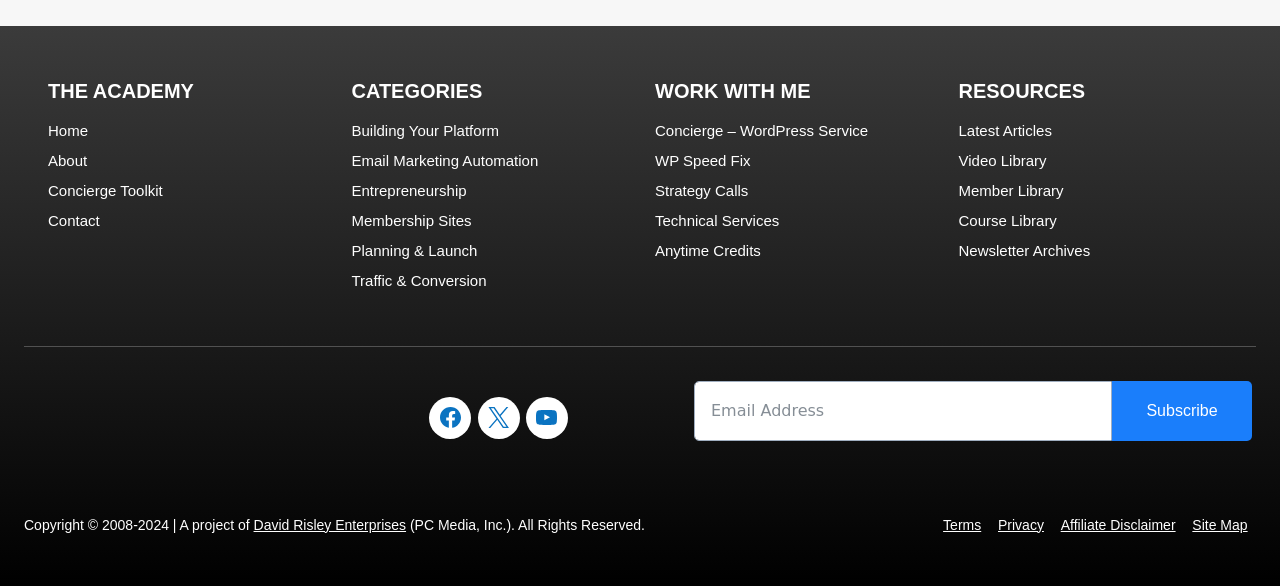Provide a short, one-word or phrase answer to the question below:
What is the name of the academy?

THE ACADEMY